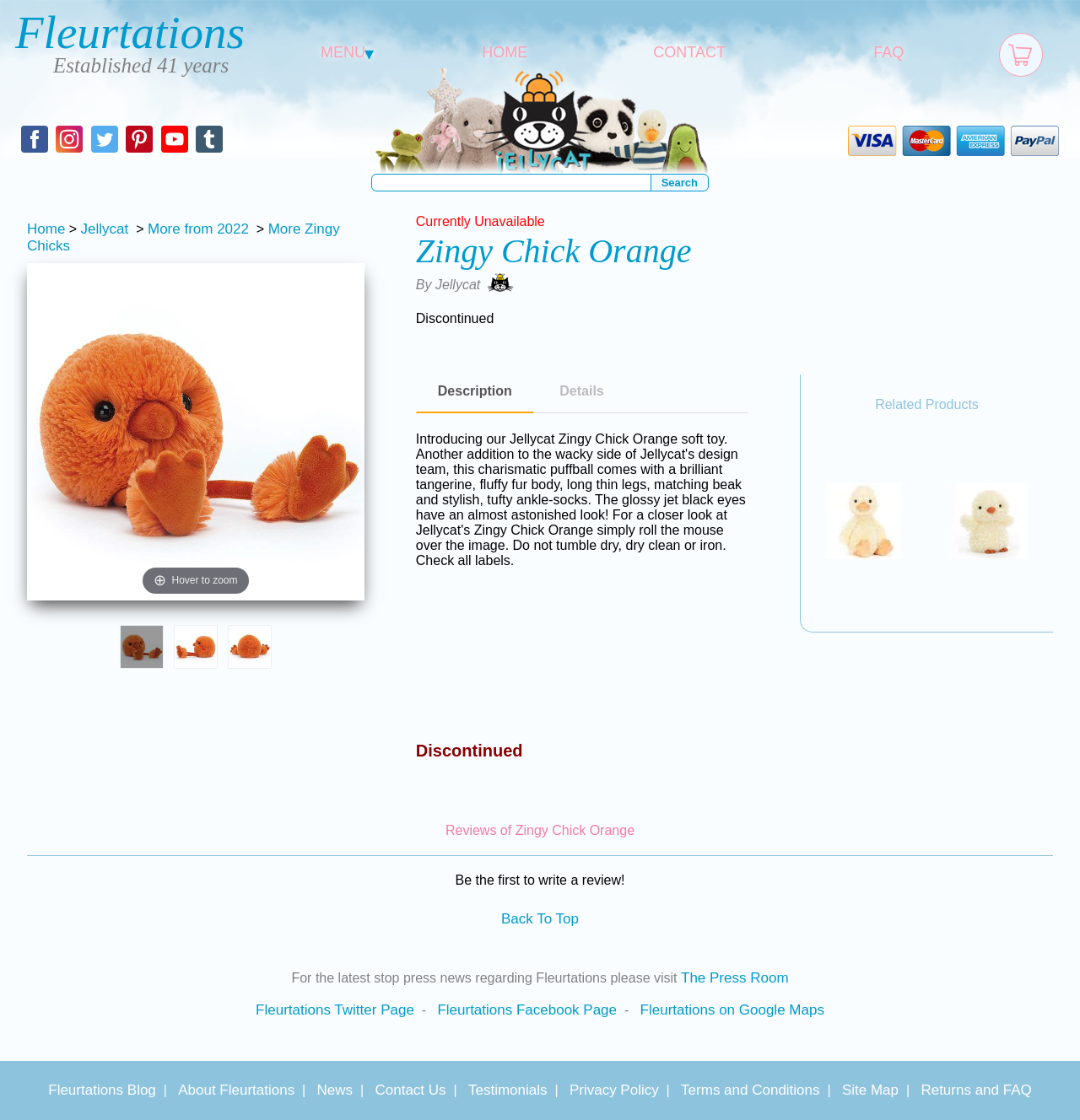Answer the question below in one word or phrase:
How many social media links are there?

5